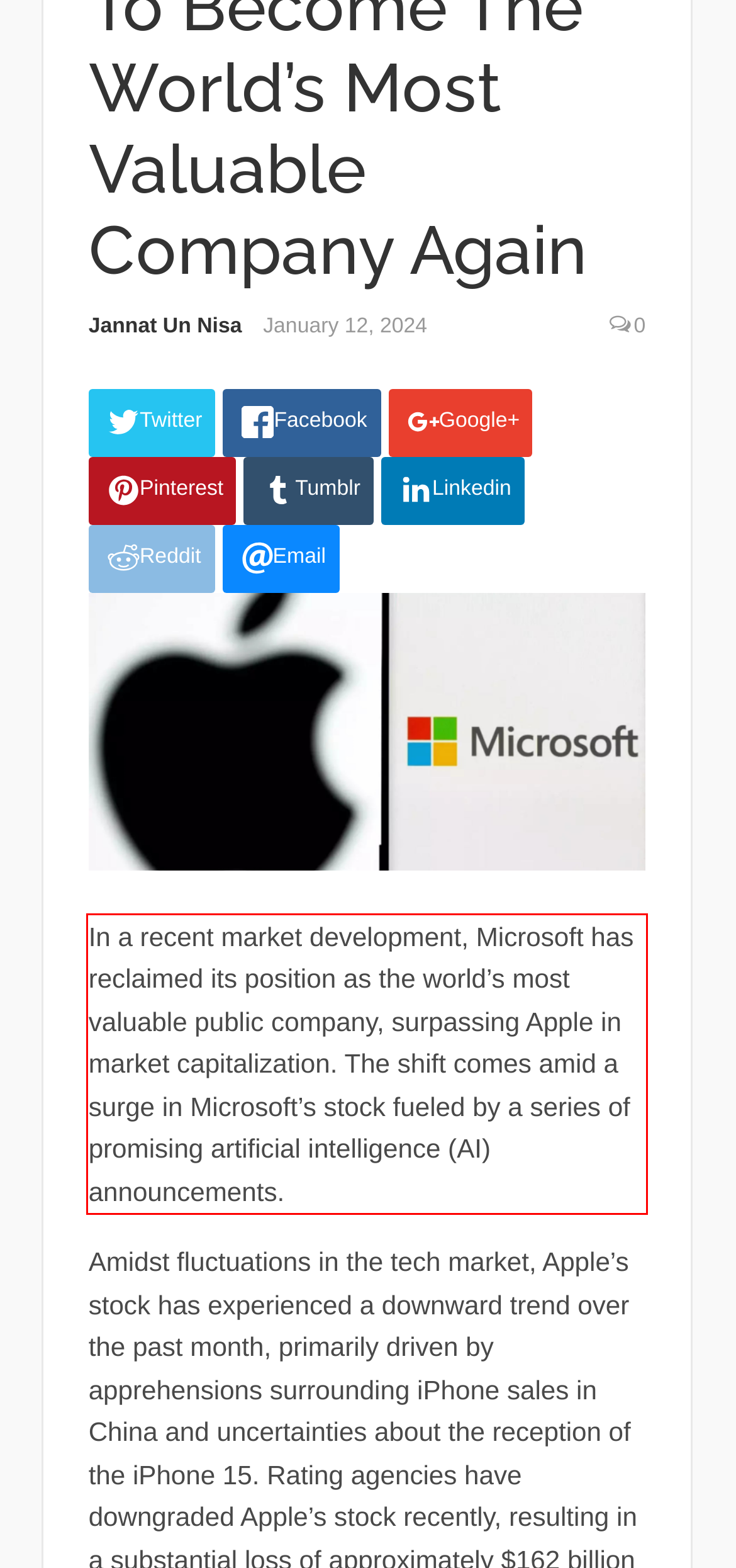Using the webpage screenshot, recognize and capture the text within the red bounding box.

In a recent market development, Microsoft has reclaimed its position as the world’s most valuable public company, surpassing Apple in market capitalization. The shift comes amid a surge in Microsoft’s stock fueled by a series of promising artificial intelligence (AI) announcements.